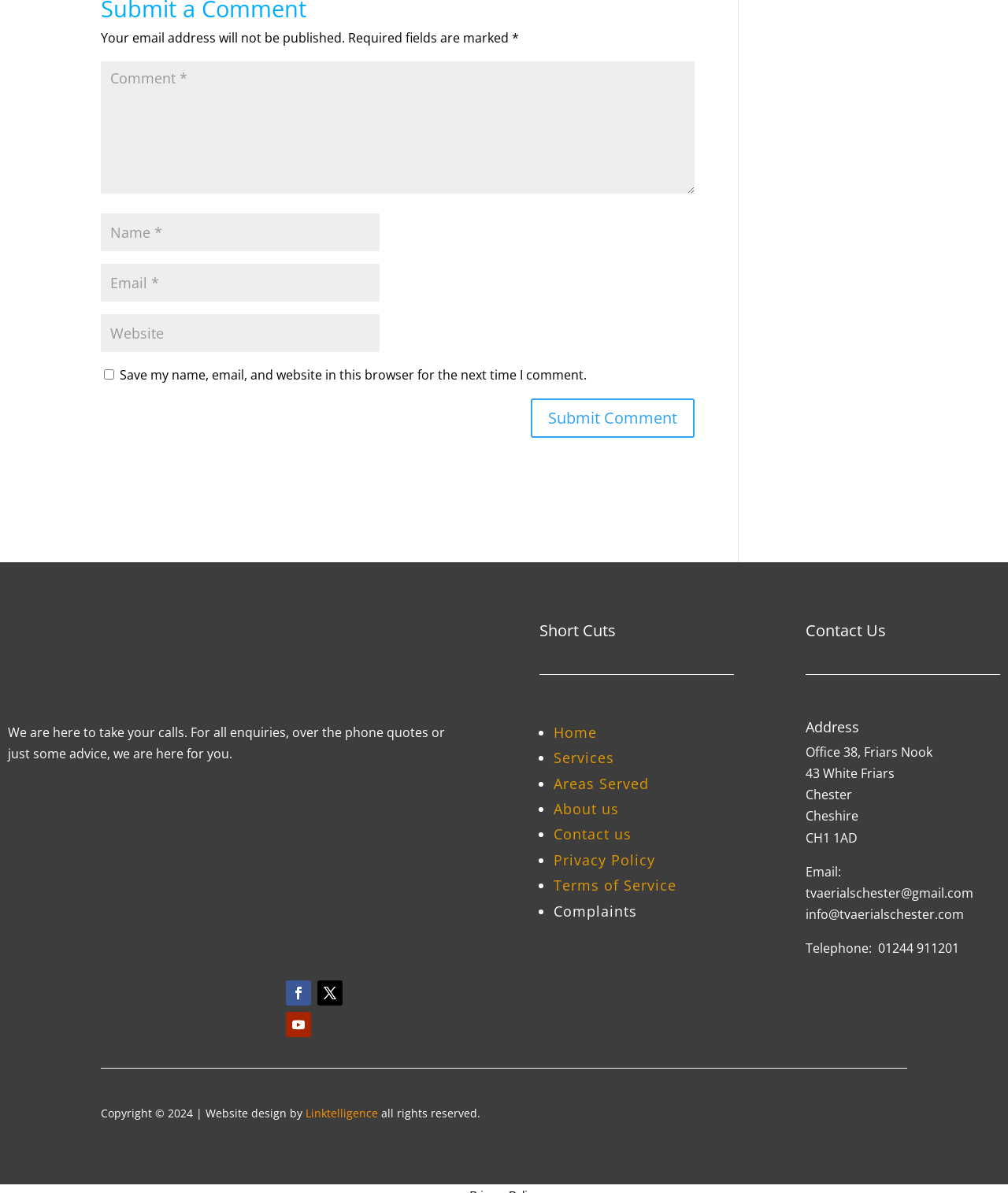Respond to the question below with a single word or phrase:
What is the purpose of the checkbox?

Save comment info